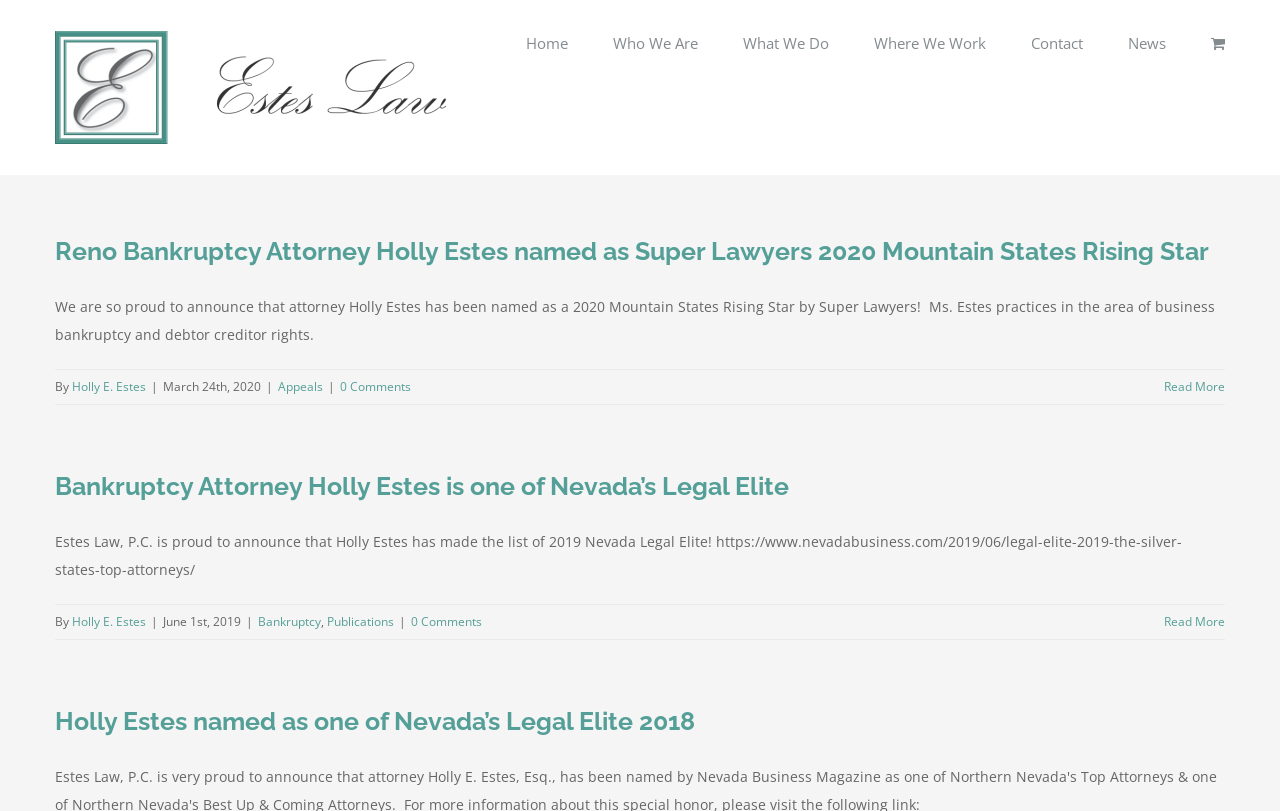Identify the bounding box coordinates of the clickable region necessary to fulfill the following instruction: "Click the 'Home' link". The bounding box coordinates should be four float numbers between 0 and 1, i.e., [left, top, right, bottom].

[0.411, 0.0, 0.444, 0.105]